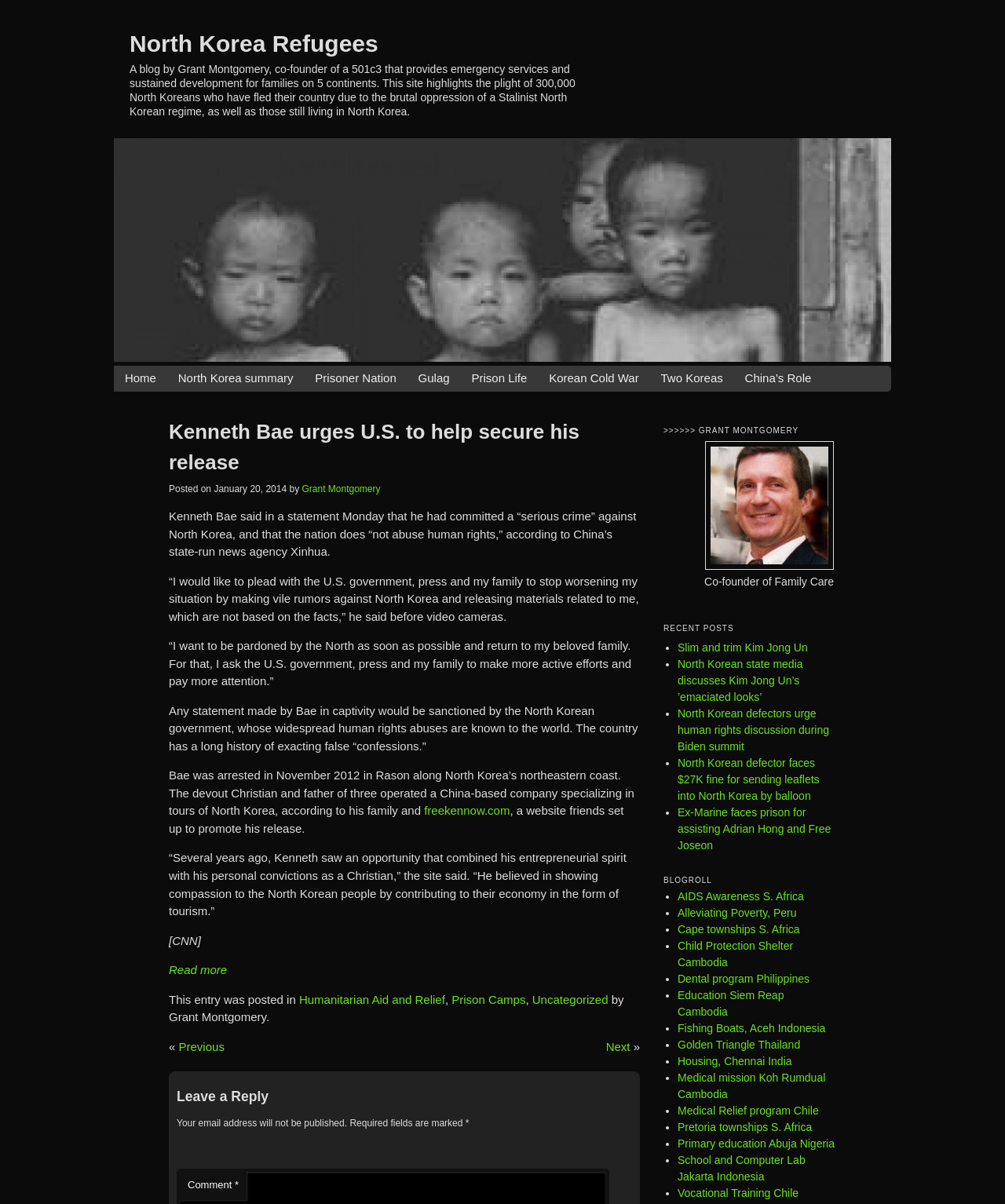What is the topic of the blog post?
Use the screenshot to answer the question with a single word or phrase.

Kenneth Bae